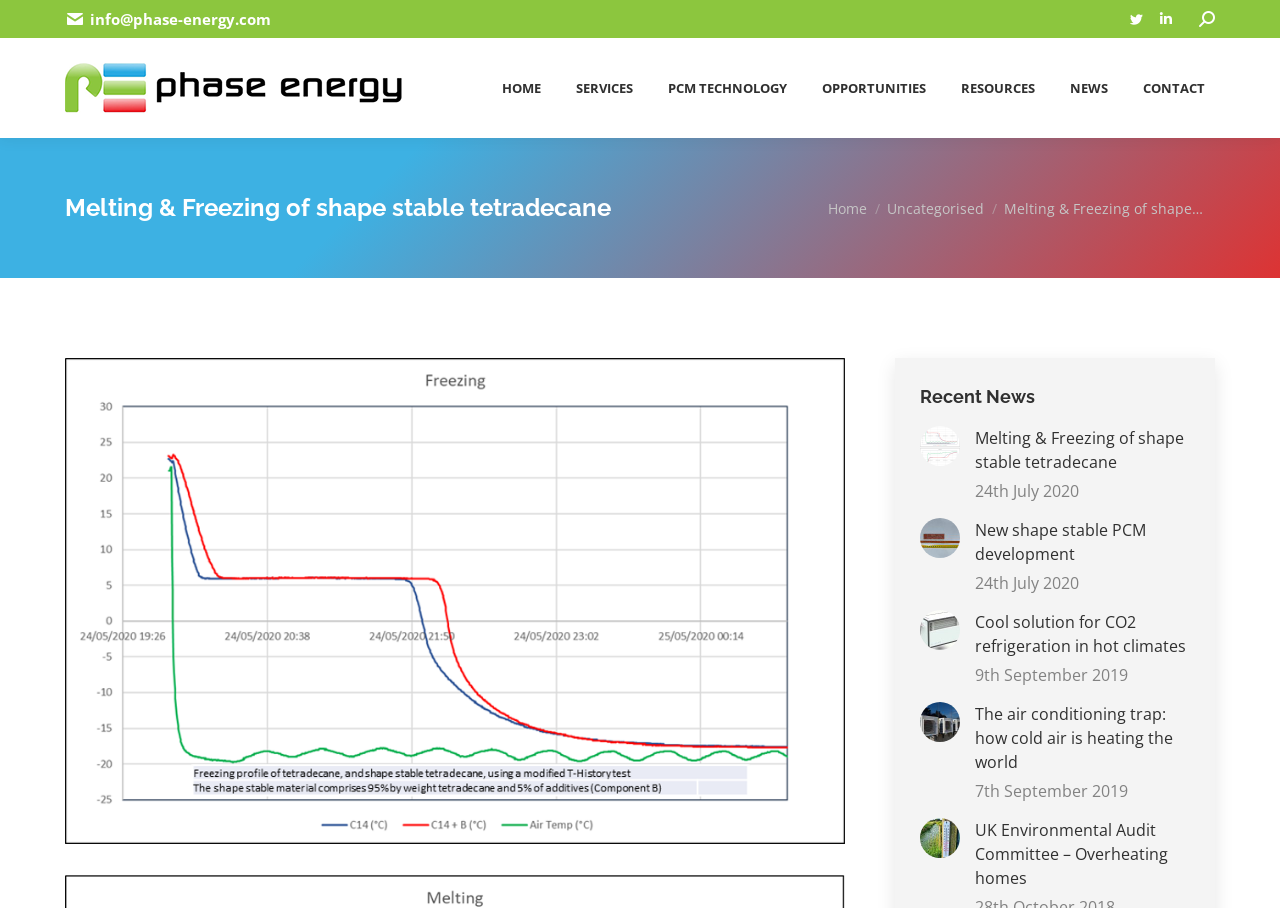Can you pinpoint the bounding box coordinates for the clickable element required for this instruction: "Check the website of Elegant Themes"? The coordinates should be four float numbers between 0 and 1, i.e., [left, top, right, bottom].

None